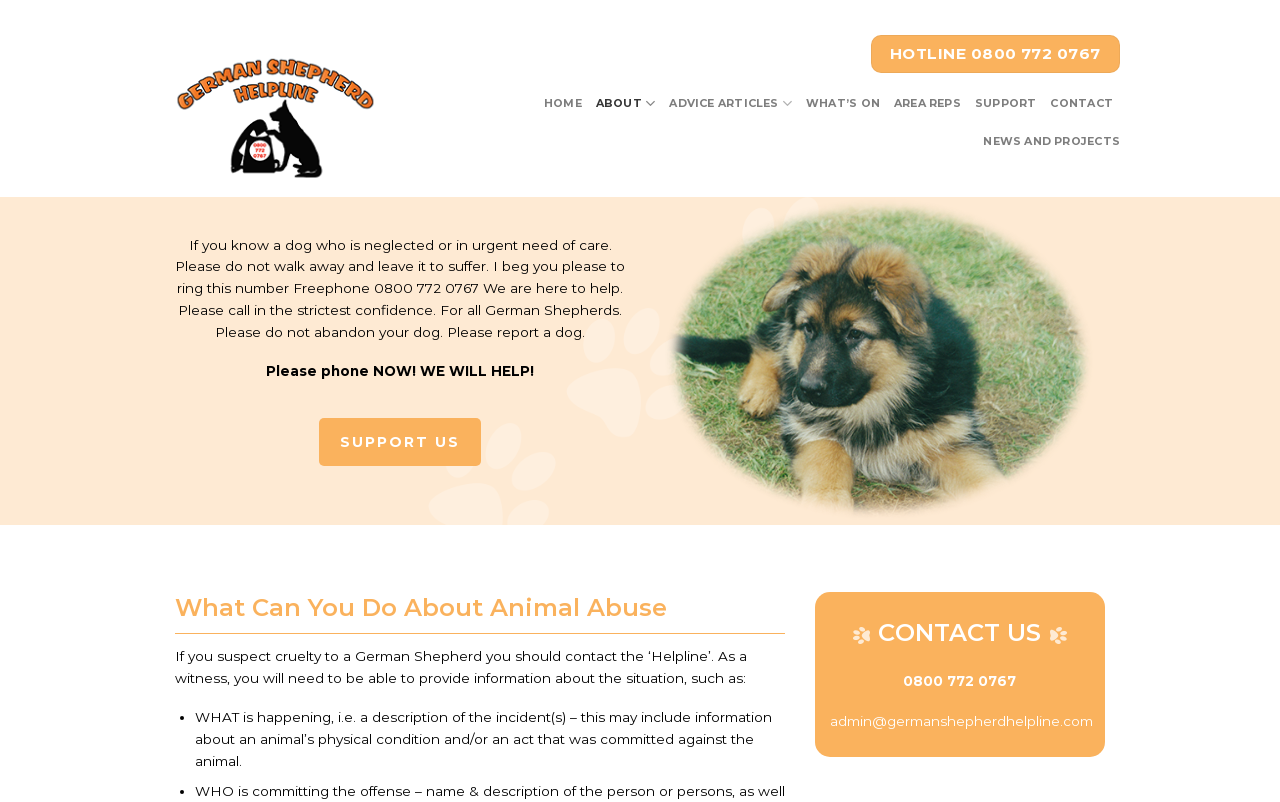Locate the bounding box of the UI element with the following description: "Contact".

[0.821, 0.106, 0.87, 0.153]